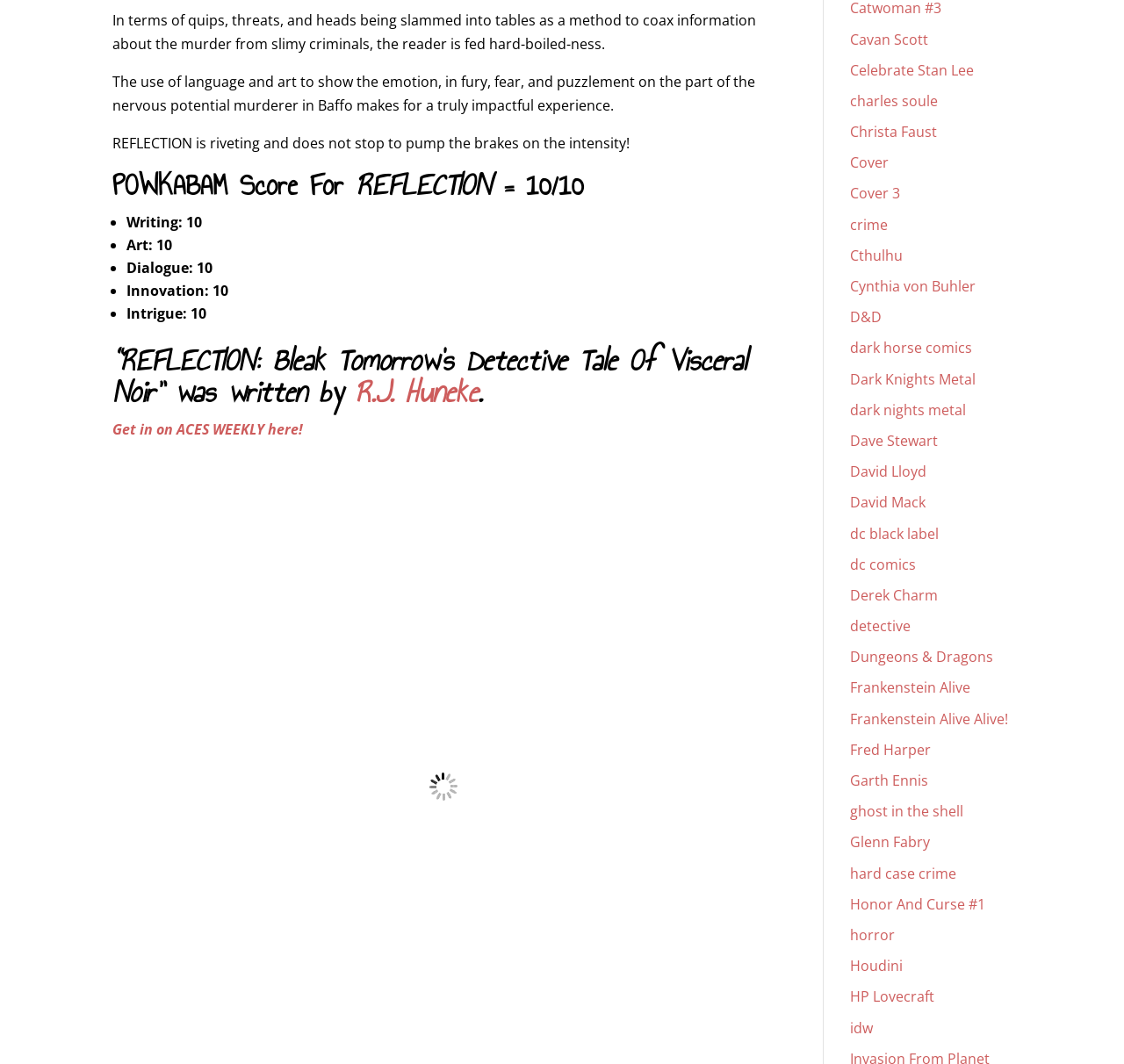Please give a succinct answer to the question in one word or phrase:
What is the rating of Writing in REFLECTION?

10